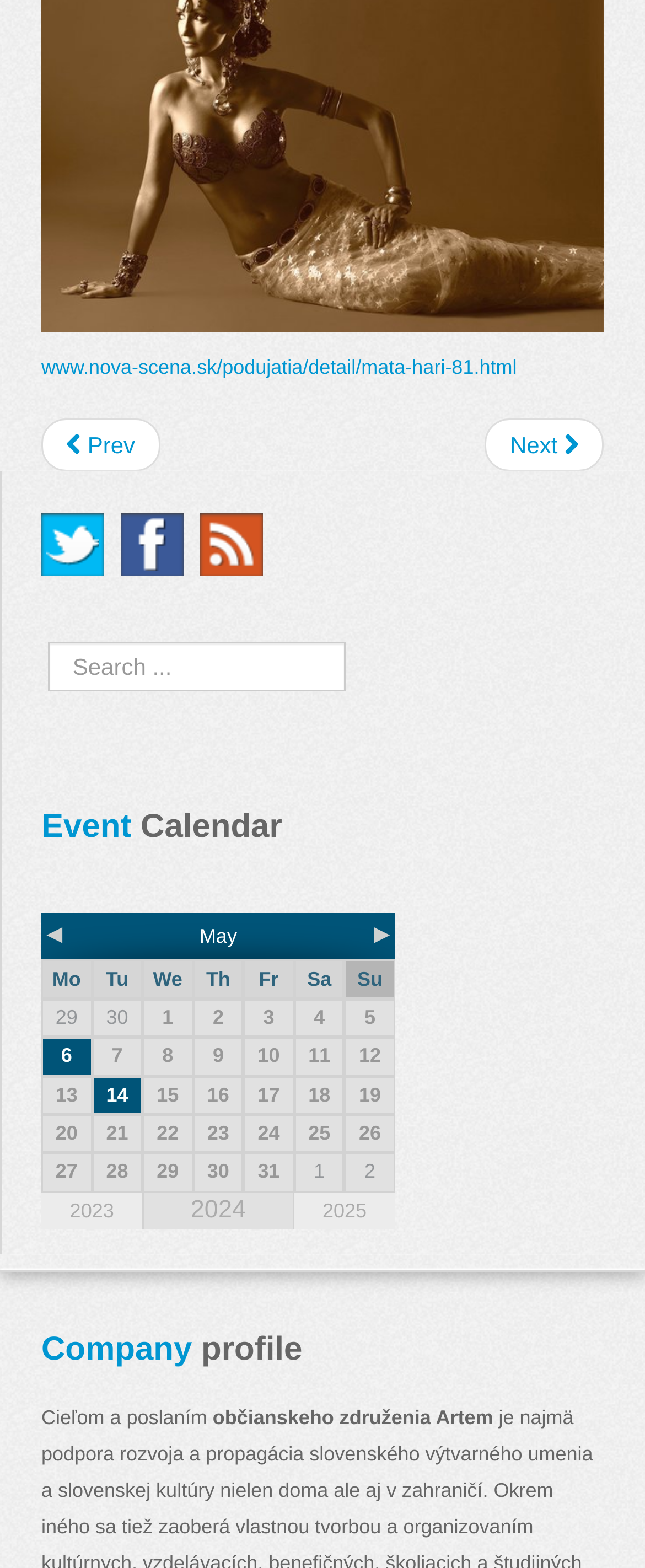Please respond to the question using a single word or phrase:
What is the company profile about?

Cieľom a poslaním